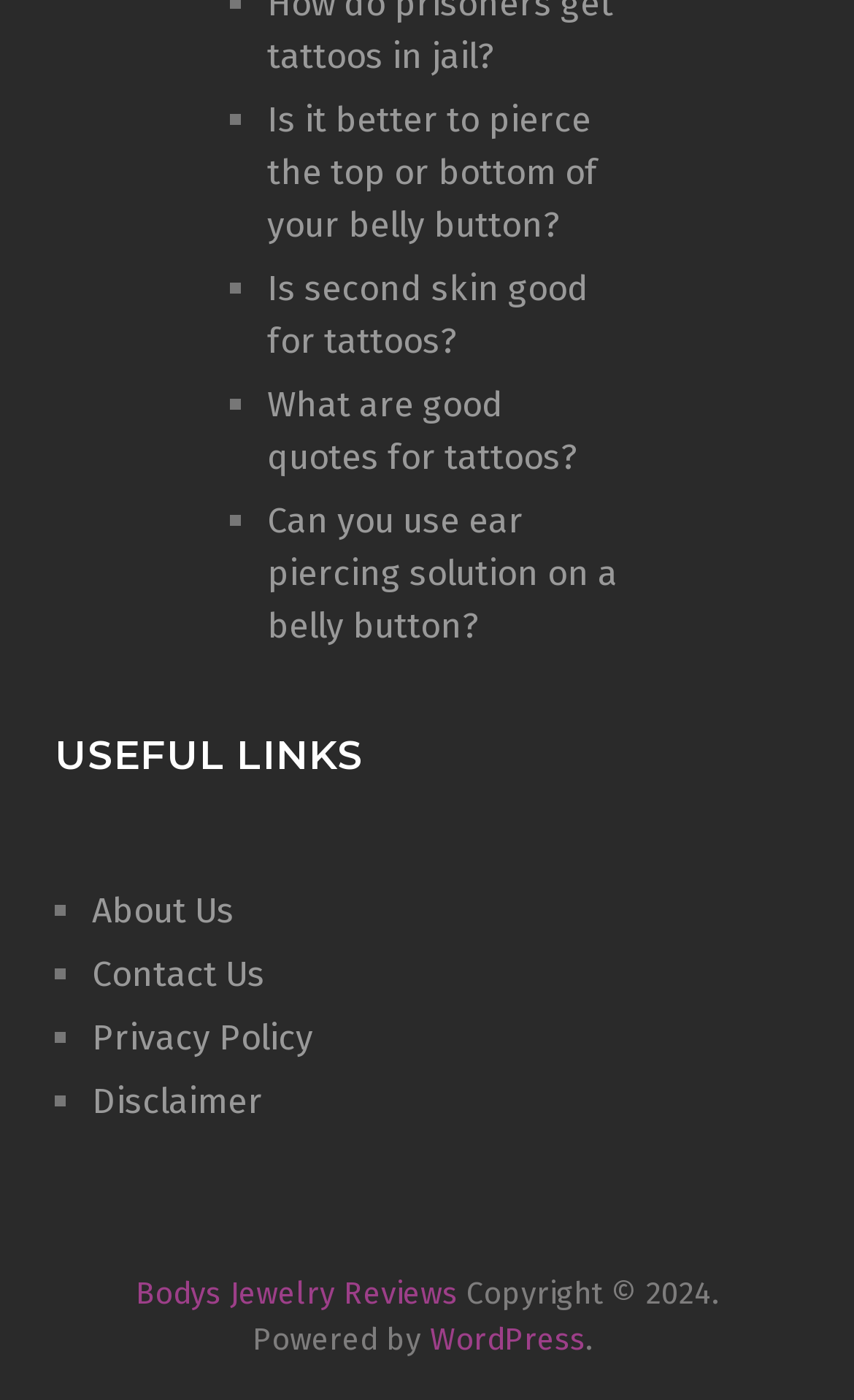From the element description: "Privacy Policy", extract the bounding box coordinates of the UI element. The coordinates should be expressed as four float numbers between 0 and 1, in the order [left, top, right, bottom].

[0.108, 0.725, 0.367, 0.755]